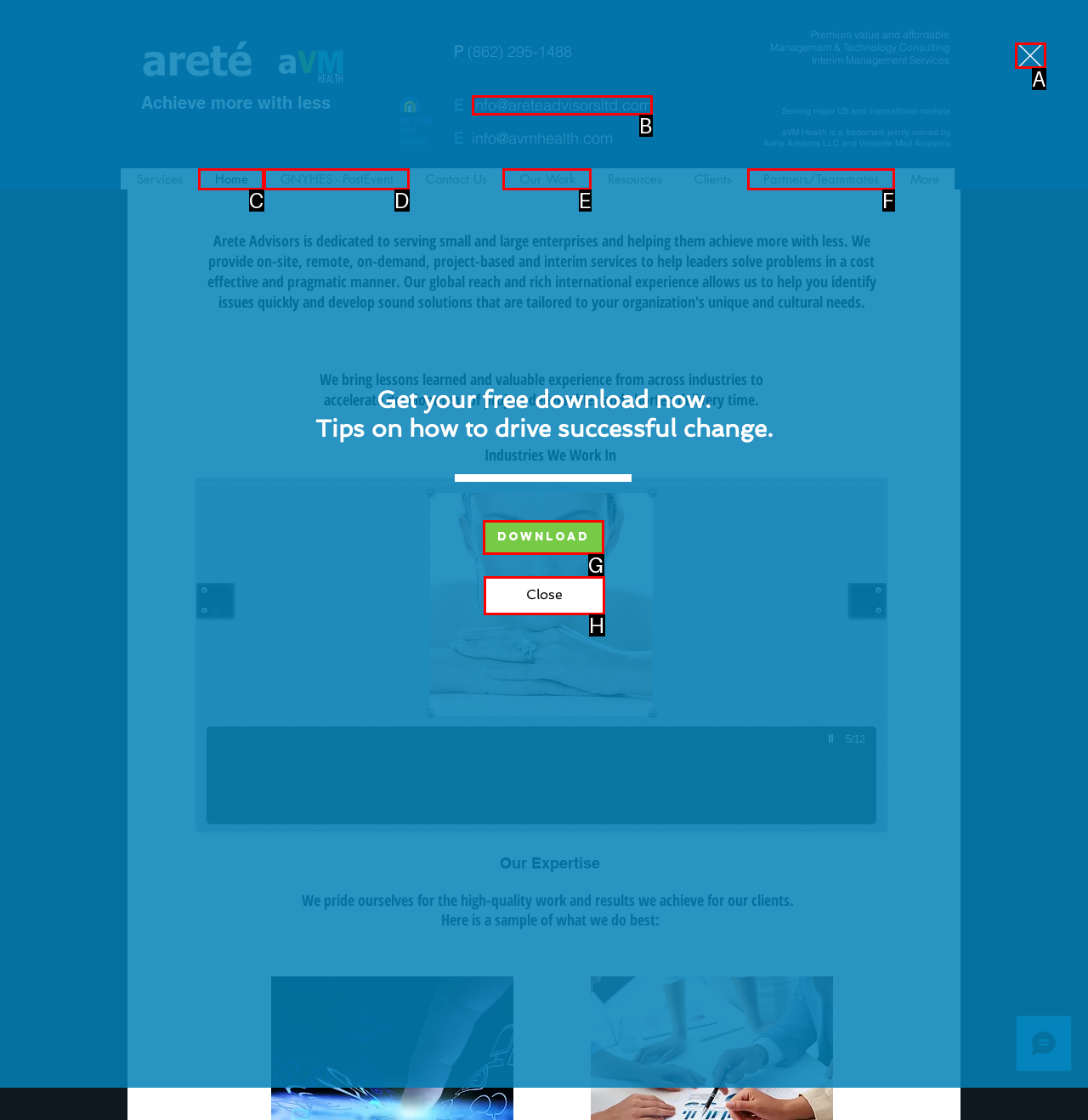Select the correct UI element to click for this task: Click the 'Back to site' button.
Answer using the letter from the provided options.

A